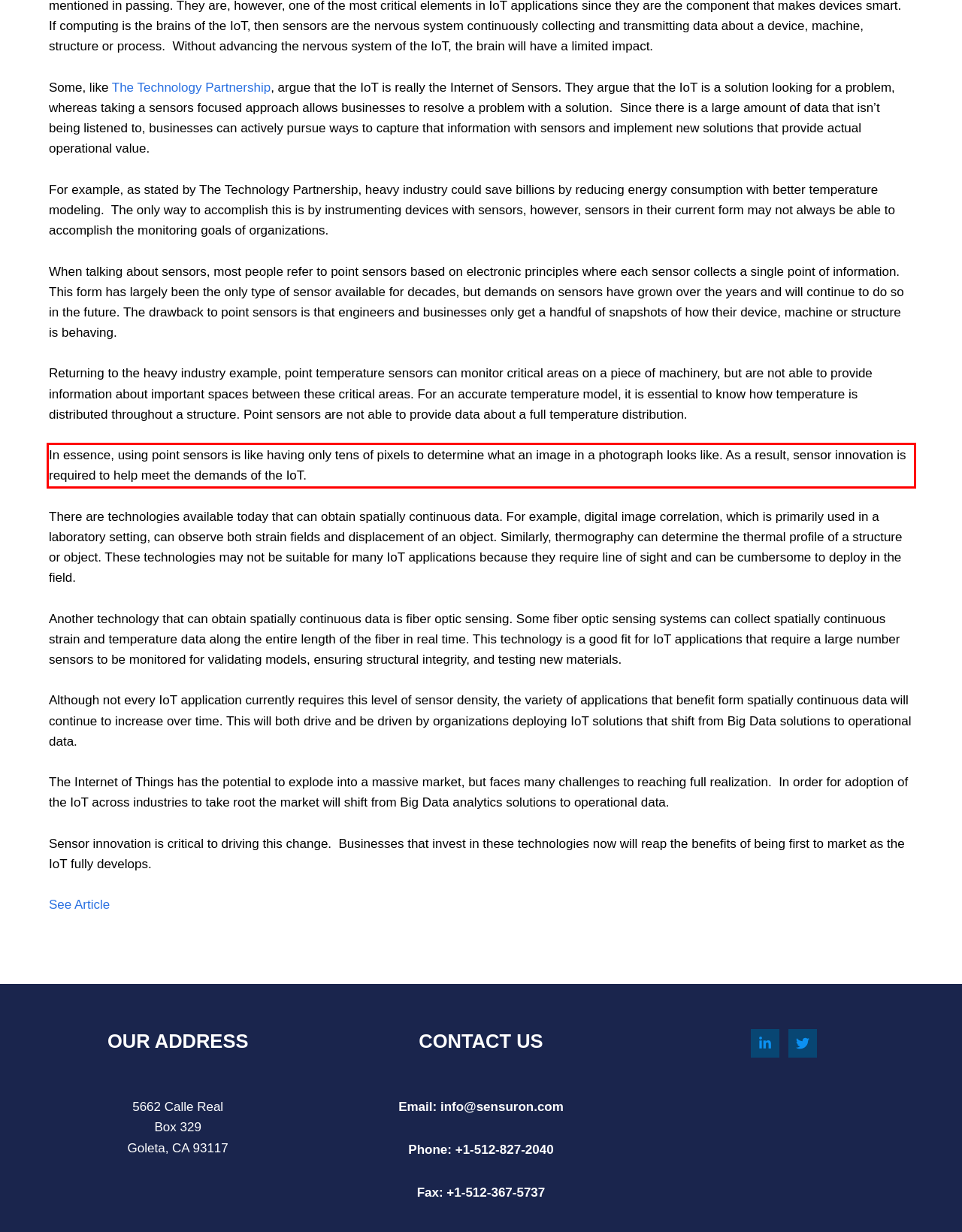You are provided with a screenshot of a webpage featuring a red rectangle bounding box. Extract the text content within this red bounding box using OCR.

In essence, using point sensors is like having only tens of pixels to determine what an image in a photograph looks like. As a result, sensor innovation is required to help meet the demands of the IoT.